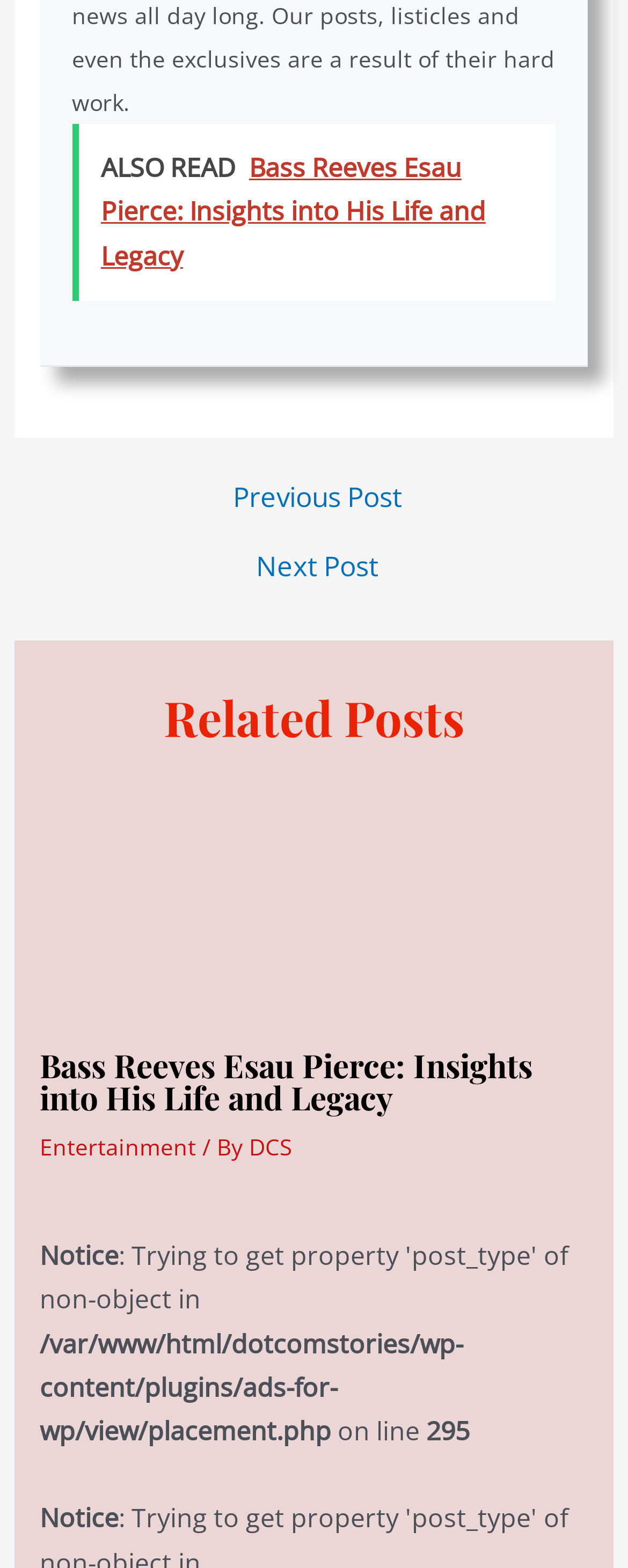How many images are there in the related posts section?
Provide a detailed answer to the question, using the image to inform your response.

I found the related posts section by looking at the heading element with the text 'Related Posts' and then counted the number of image elements inside it, which is 1.